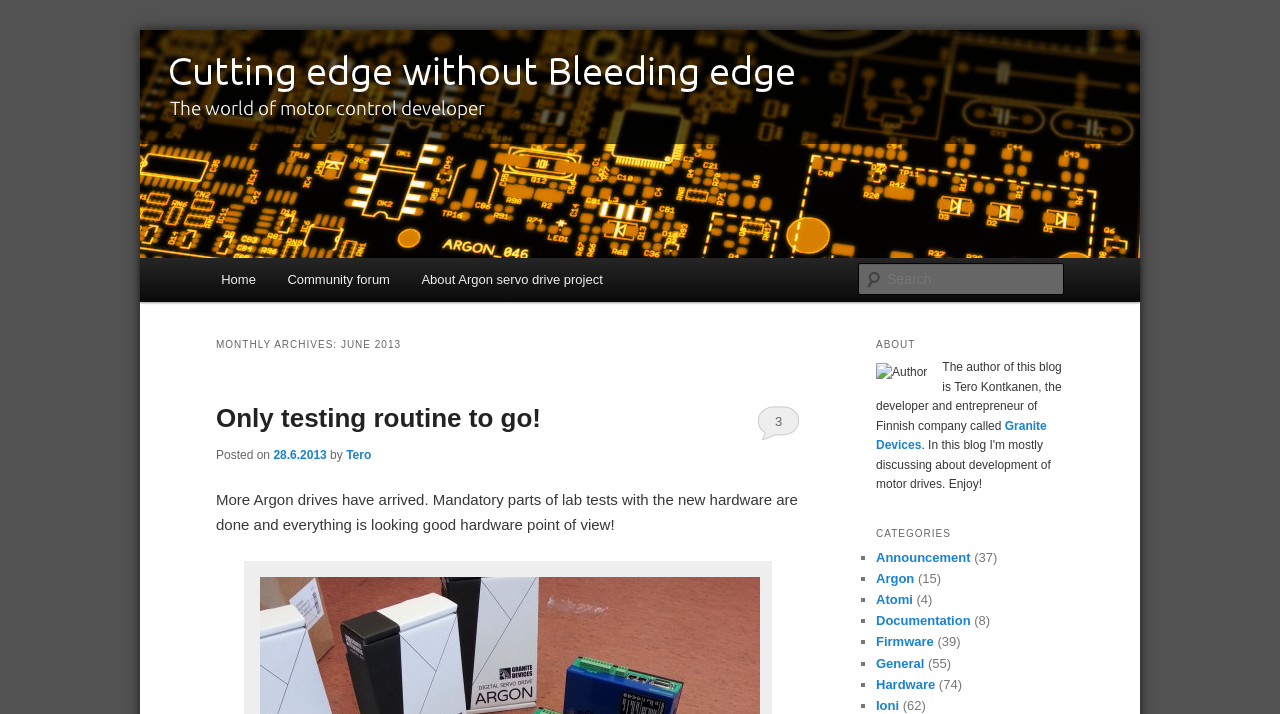What is the name of the project mentioned in the main menu?
Using the image as a reference, deliver a detailed and thorough answer to the question.

The answer can be found in the main menu, where it is mentioned that one of the options is 'About Argon servo drive project'.